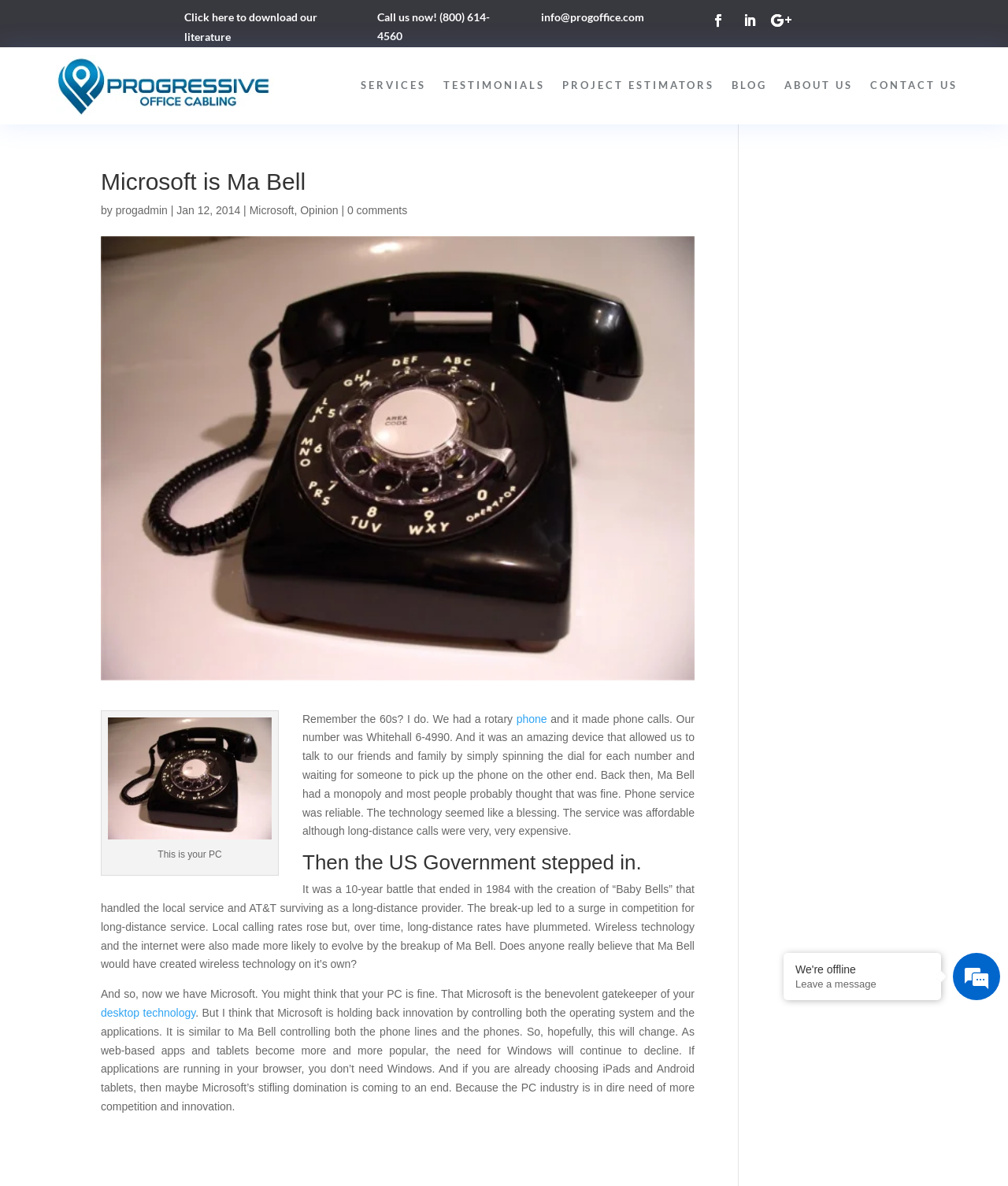Please extract the webpage's main title and generate its text content.

Microsoft is Ma Bell